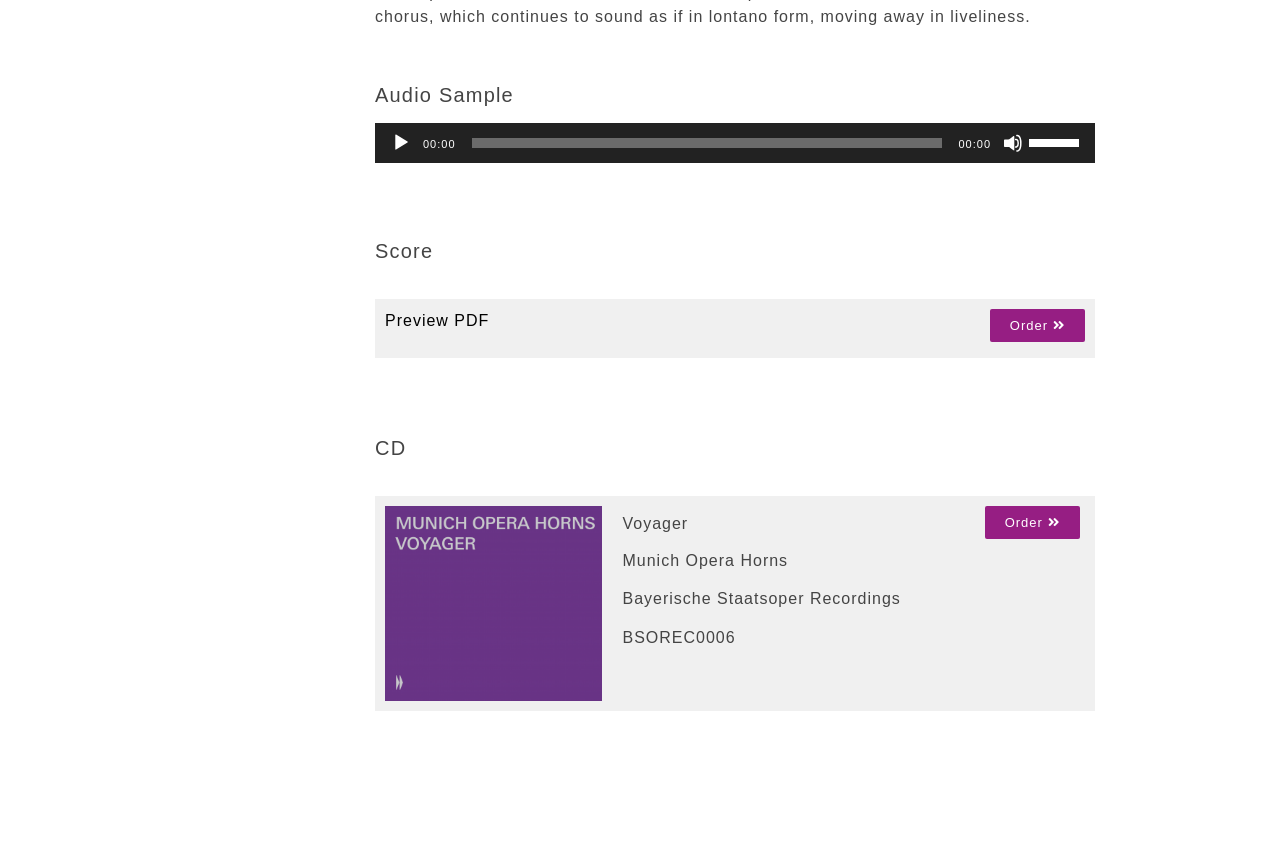Determine the bounding box coordinates of the region I should click to achieve the following instruction: "Order the product". Ensure the bounding box coordinates are four float numbers between 0 and 1, i.e., [left, top, right, bottom].

[0.773, 0.364, 0.848, 0.402]